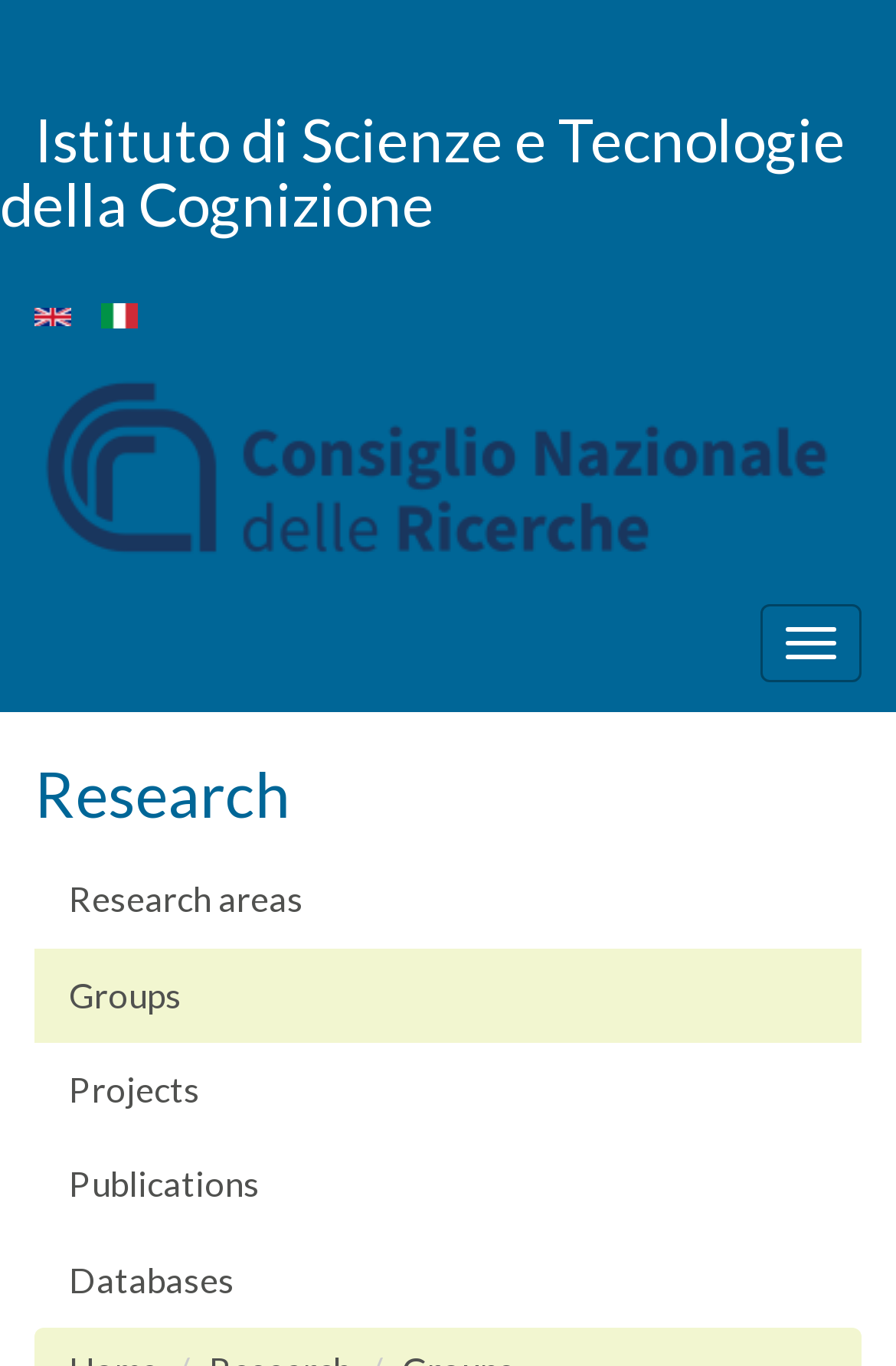Find the bounding box coordinates for the element that must be clicked to complete the instruction: "Toggle navigation". The coordinates should be four float numbers between 0 and 1, indicated as [left, top, right, bottom].

[0.849, 0.442, 0.962, 0.499]